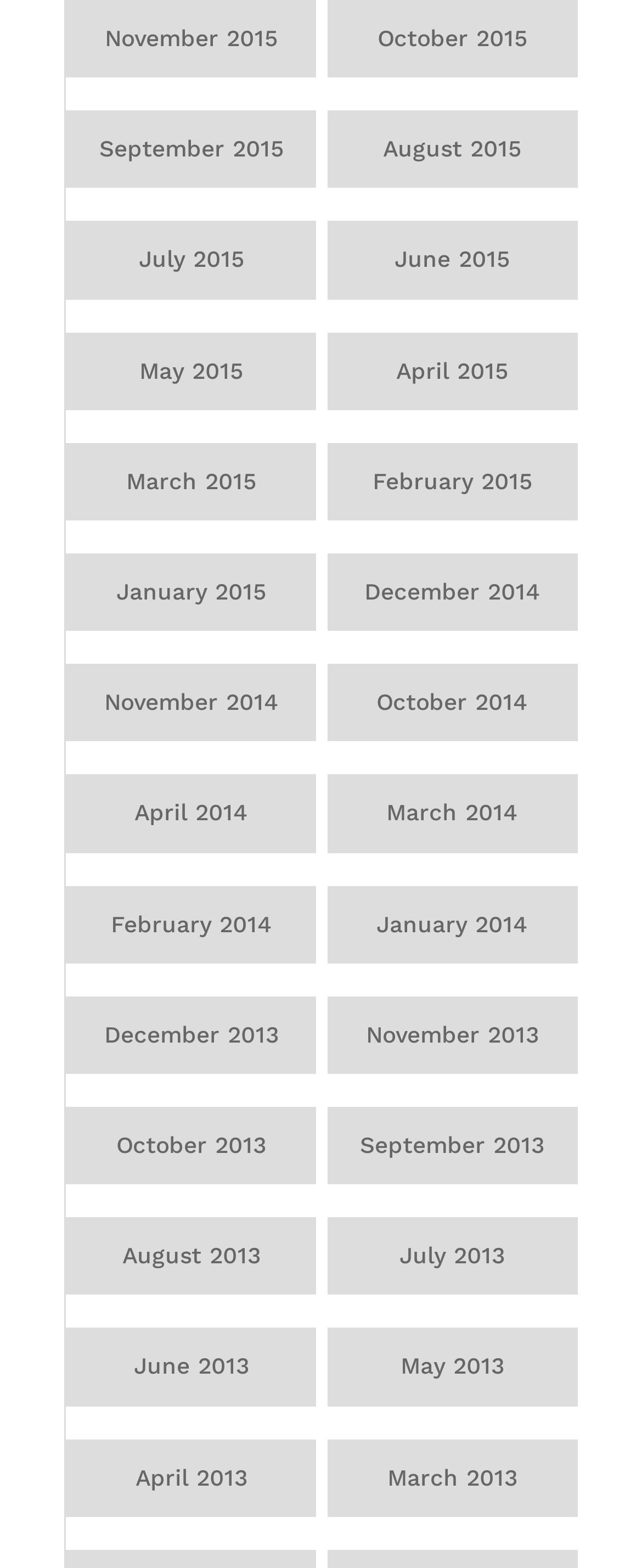Please specify the bounding box coordinates of the region to click in order to perform the following instruction: "click on the 'Recent Posts' section".

None